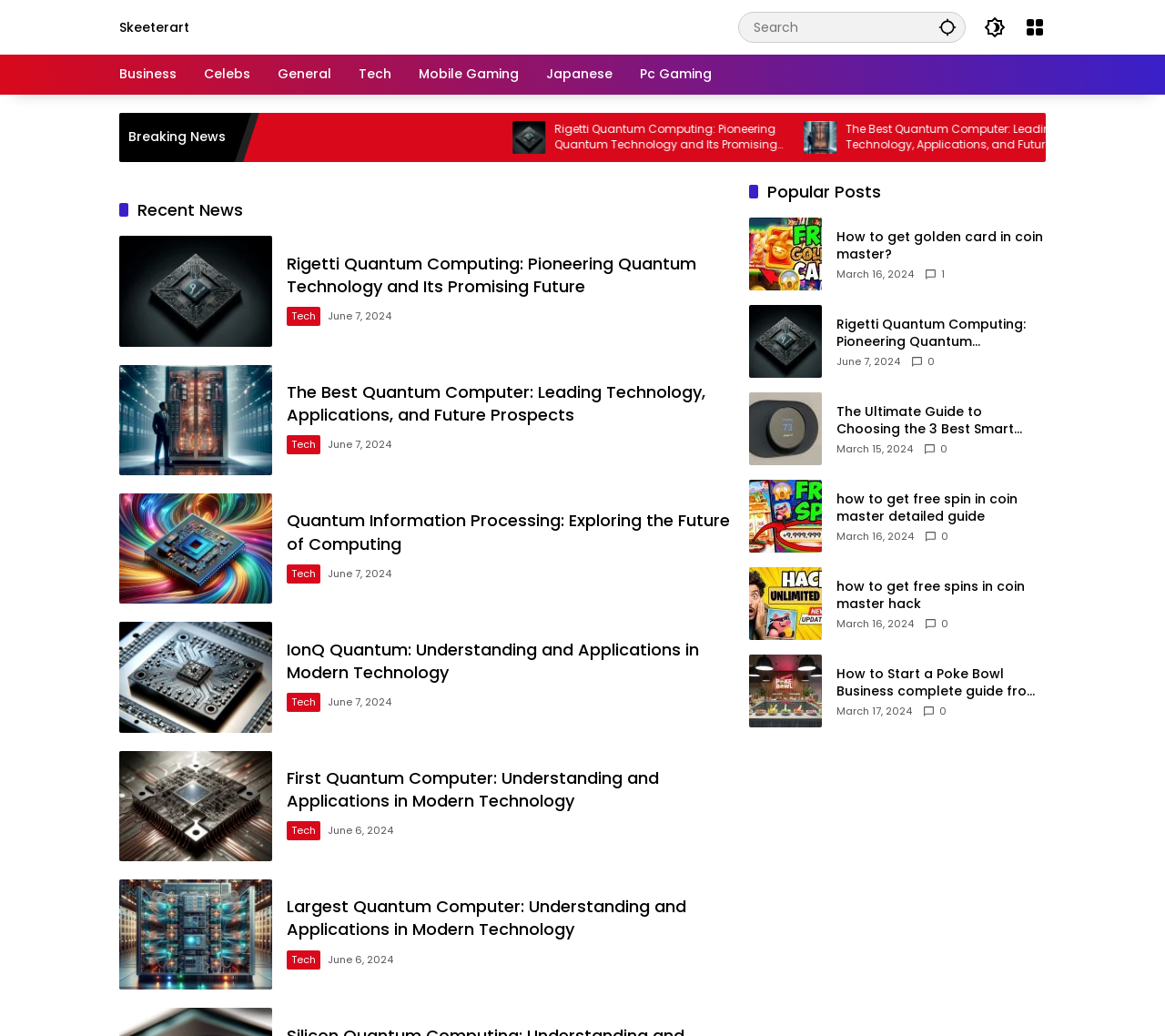What category does the article 'Rigetti Quantum Computing' belong to?
Give a one-word or short phrase answer based on the image.

Tech